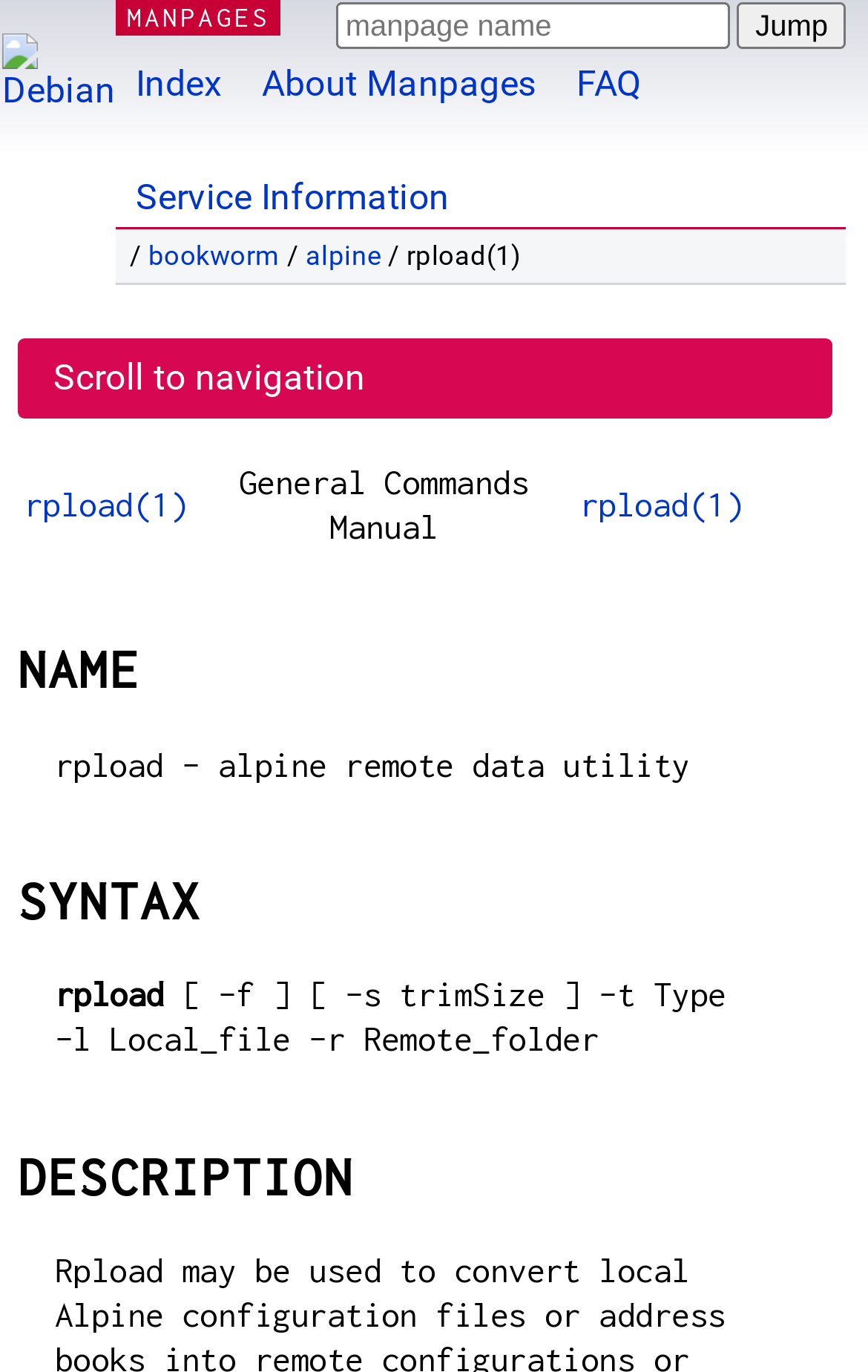What is the name of the manpage?
Please respond to the question with a detailed and informative answer.

The name of the manpage can be found in the textbox with the label 'manpage name' which is required, and also in the link 'rpload(1)' in the LayoutTableCell.